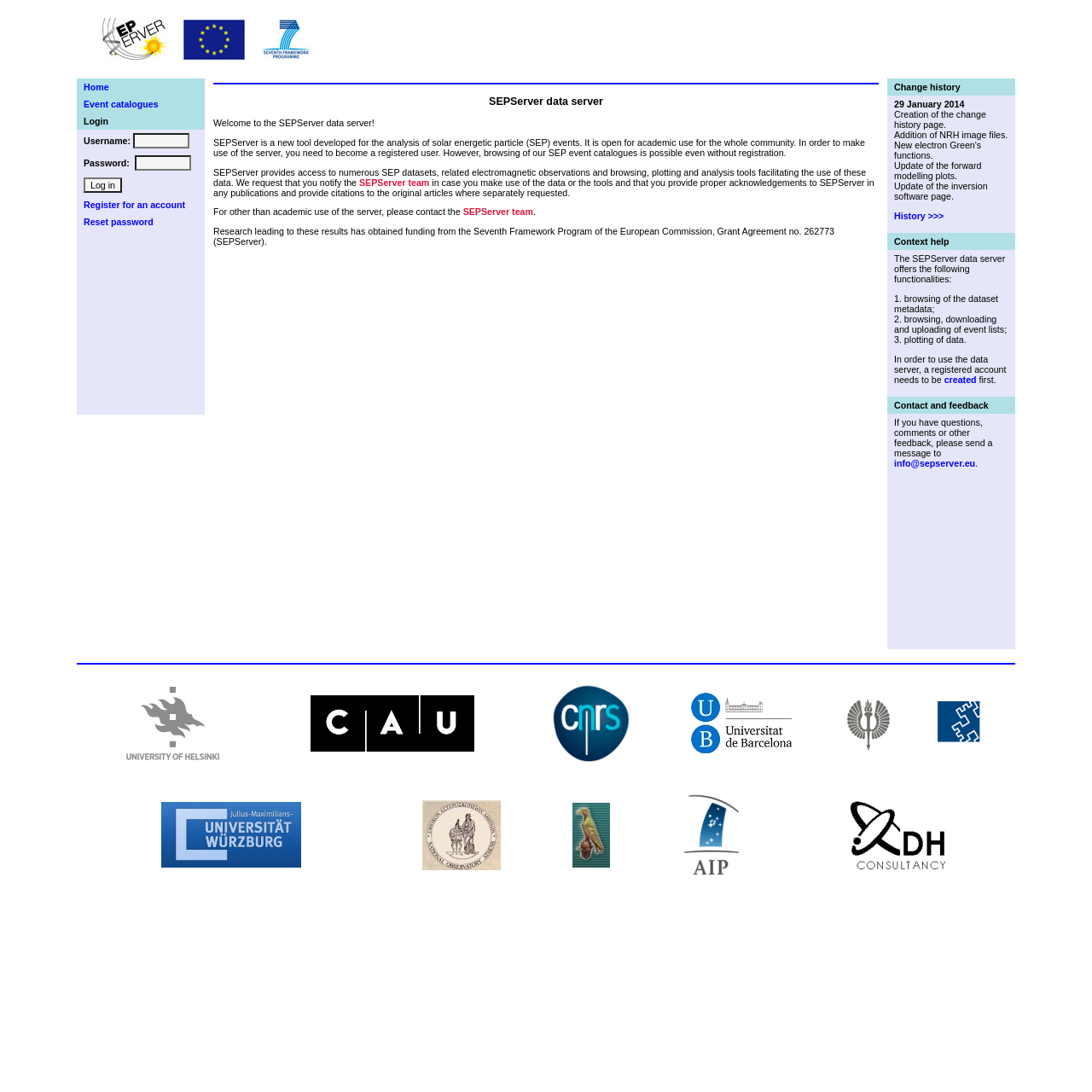Using the format (top-left x, top-left y, bottom-right x, bottom-right y), provide the bounding box coordinates for the described UI element. All values should be floating point numbers between 0 and 1: SEPServer team

[0.329, 0.162, 0.393, 0.172]